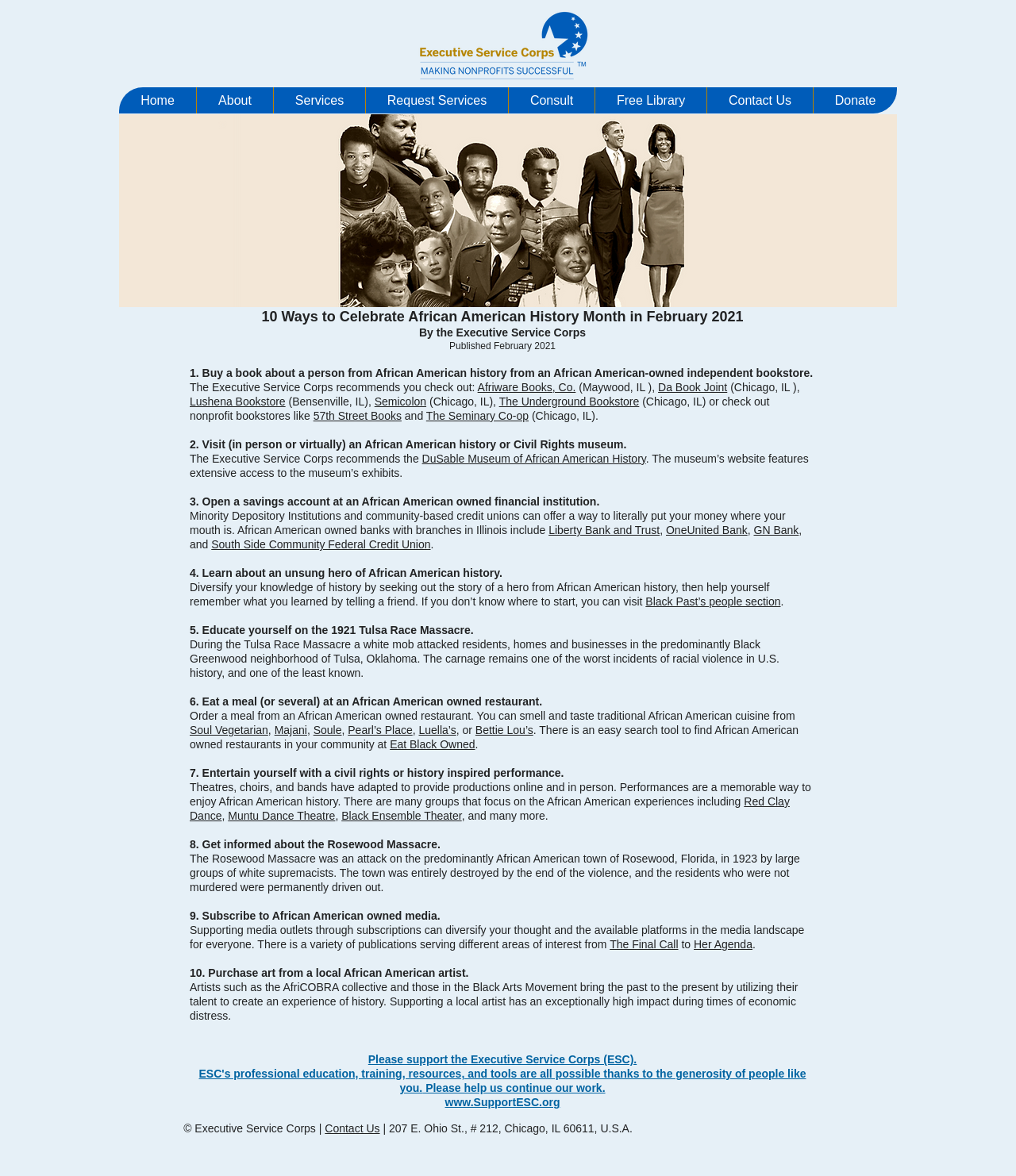What is the name of the website that can be used to find African American owned restaurants?
Based on the image, answer the question with as much detail as possible.

The article suggests using the website 'Eat Black Owned' to find African American owned restaurants in your community, making it easy to support these businesses.